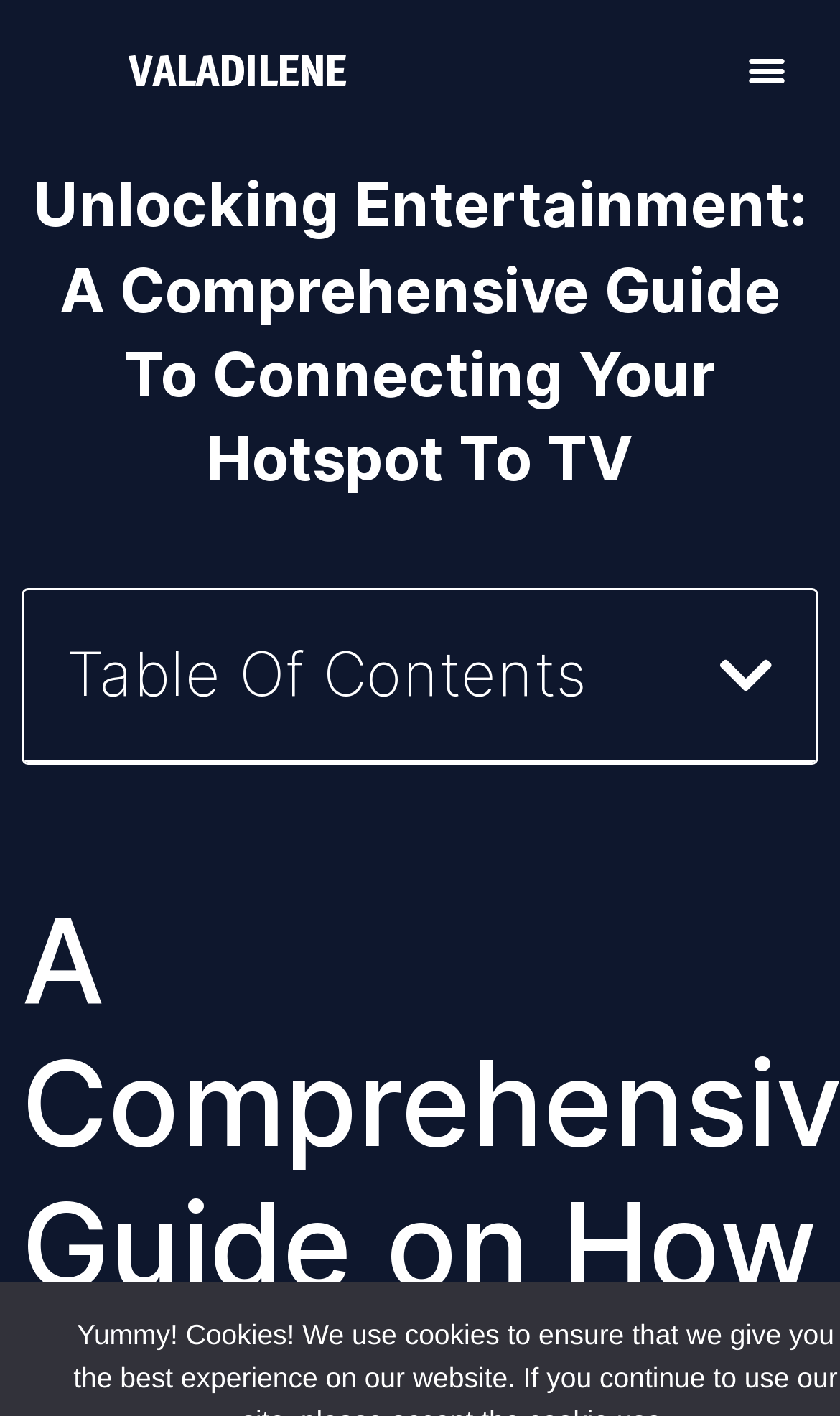Determine which piece of text is the heading of the webpage and provide it.

A Comprehensive Guide on How to Connect Hotspot to TV